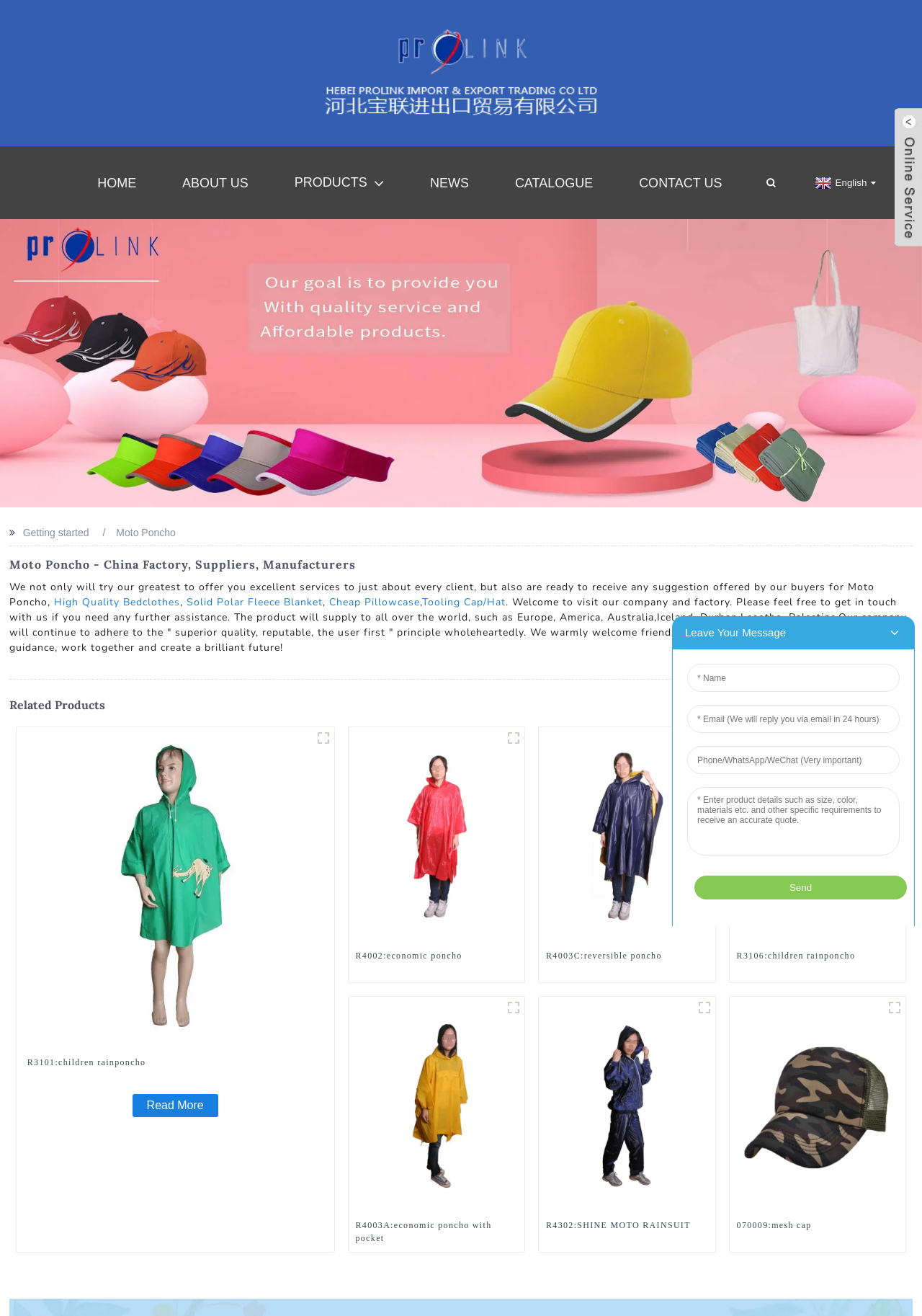Please identify the bounding box coordinates of the element I need to click to follow this instruction: "View the 'Moto Poncho' product".

[0.126, 0.4, 0.19, 0.409]